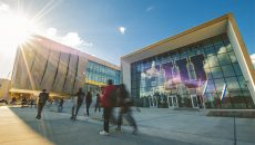What is reflected in the large glass windows?
Please give a detailed and elaborate answer to the question based on the image.

The caption states that the structure showcases large glass windows reflecting the blue sky and fluffy clouds above, indicating that the windows are reflecting the natural scenery outside.